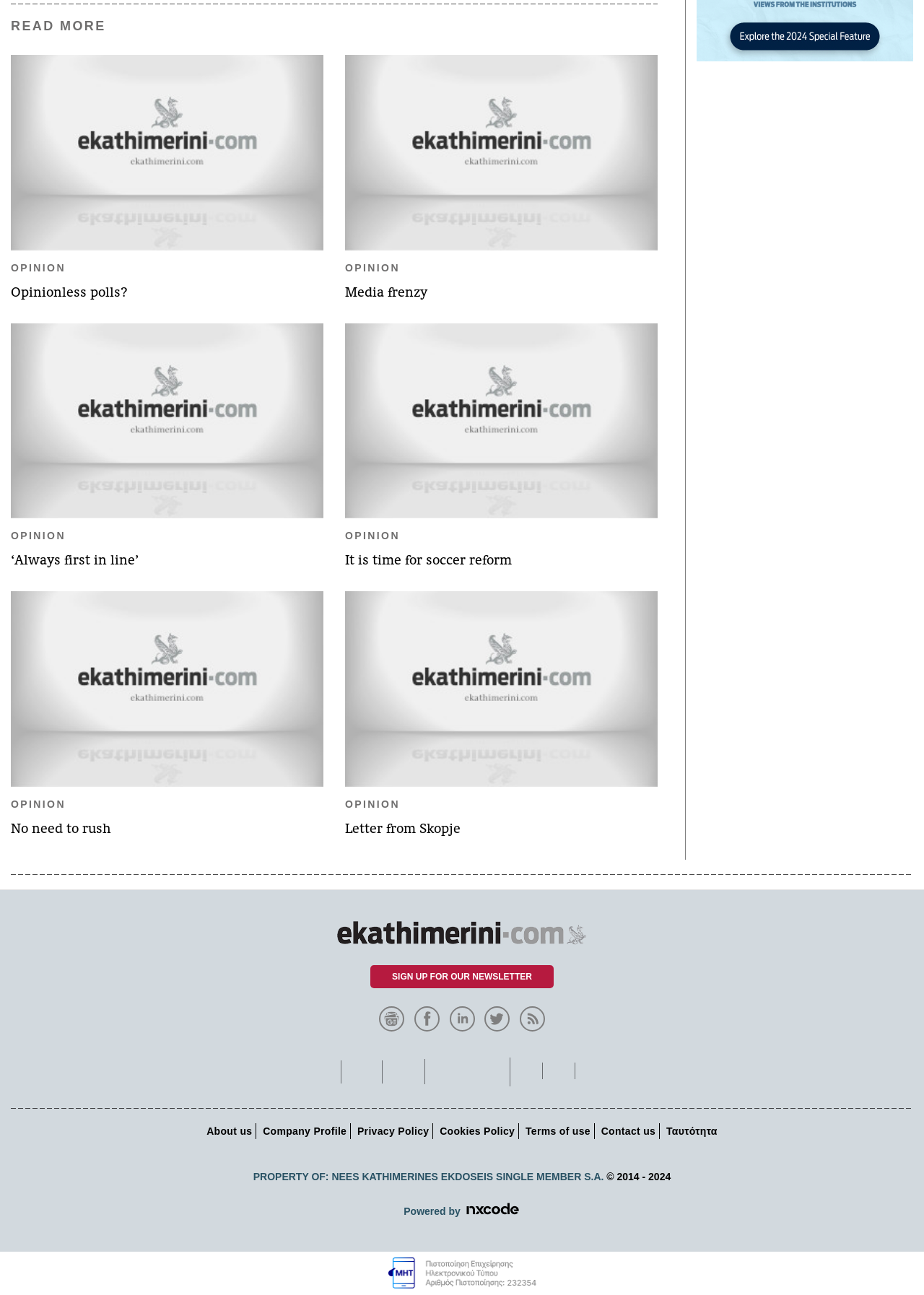For the following element description, predict the bounding box coordinates in the format (top-left x, top-left y, bottom-right x, bottom-right y). All values should be floating point numbers between 0 and 1. Description: Opinionless polls?

[0.012, 0.069, 0.138, 0.081]